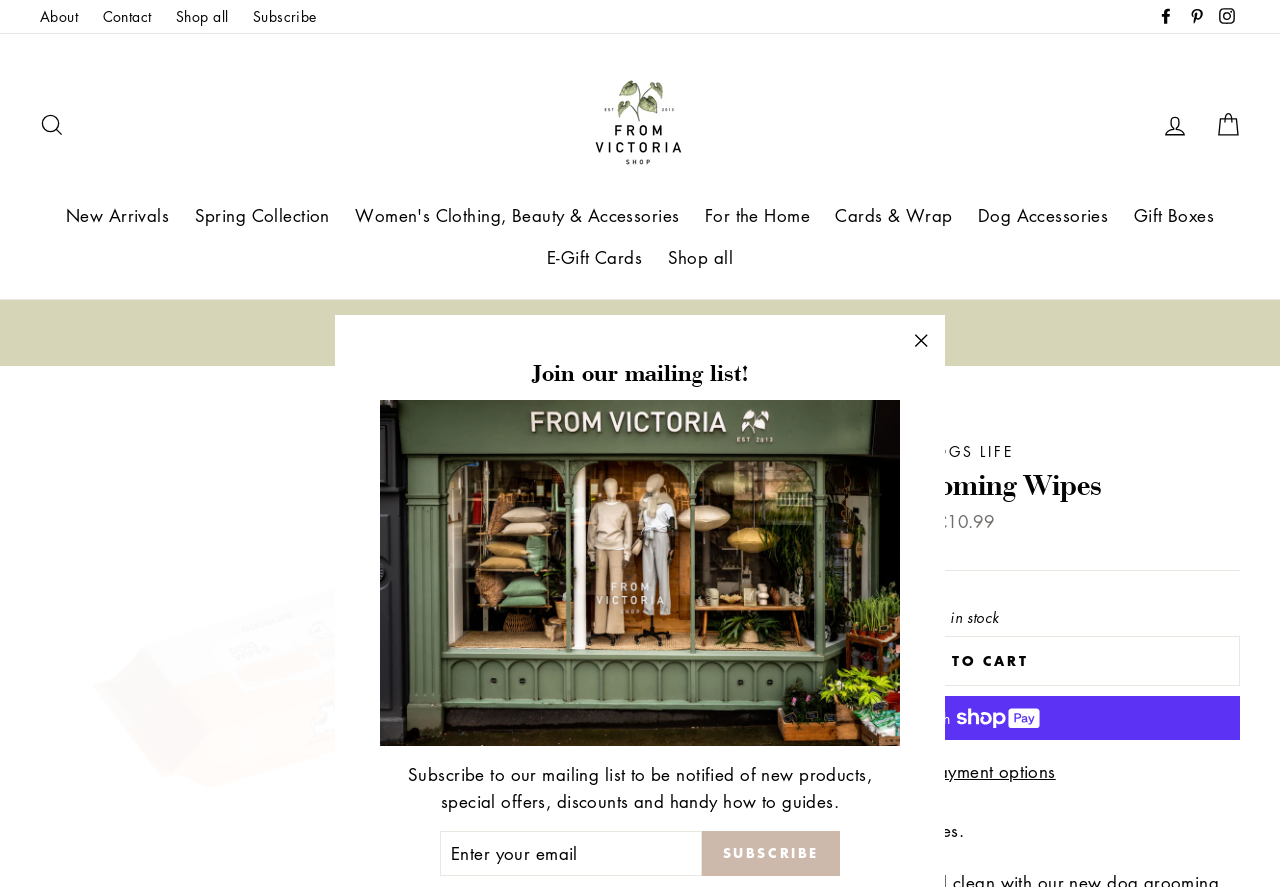Give an in-depth explanation of the webpage layout and content.

The webpage is an e-commerce page for a product called "Dog Grooming Wipes" from Victoria Shop. At the top, there is a navigation bar with links to "About", "Contact", "Shop all", "Subscribe", and social media platforms like Facebook, Pinterest, and Instagram. On the top right, there is a search bar and a link to "Log in" and "Cart".

Below the navigation bar, there is a primary navigation section with links to different categories like "New Arrivals", "Spring Collection", "Women's Clothing, Beauty & Accessories", and more.

The main content of the page is dedicated to the product "Dog Grooming Wipes". There is a large image of the product, and below it, there is a heading with the product name. The product description is "Pack of 100 dog grooming wipes." and it is followed by the regular price of £10.99. There is also a notice that the product is in stock, with 1 item available.

Below the product information, there are three buttons: "ADD TO CART", "Buy now with ShopPay", and "More payment options". The "Buy now with ShopPay" button has a small image next to it.

On the right side of the page, there is a section with a heading "DOGS LIFE" and a listbox with two options, both labeled "Dog Grooming Wipes" with an image next to each option.

Further down the page, there is a section to join the mailing list, with a heading "Join our mailing list!" and a form to enter an email address and a "SUBSCRIBE" button.

Finally, there is a button to close the page, labeled "Close (esc)".